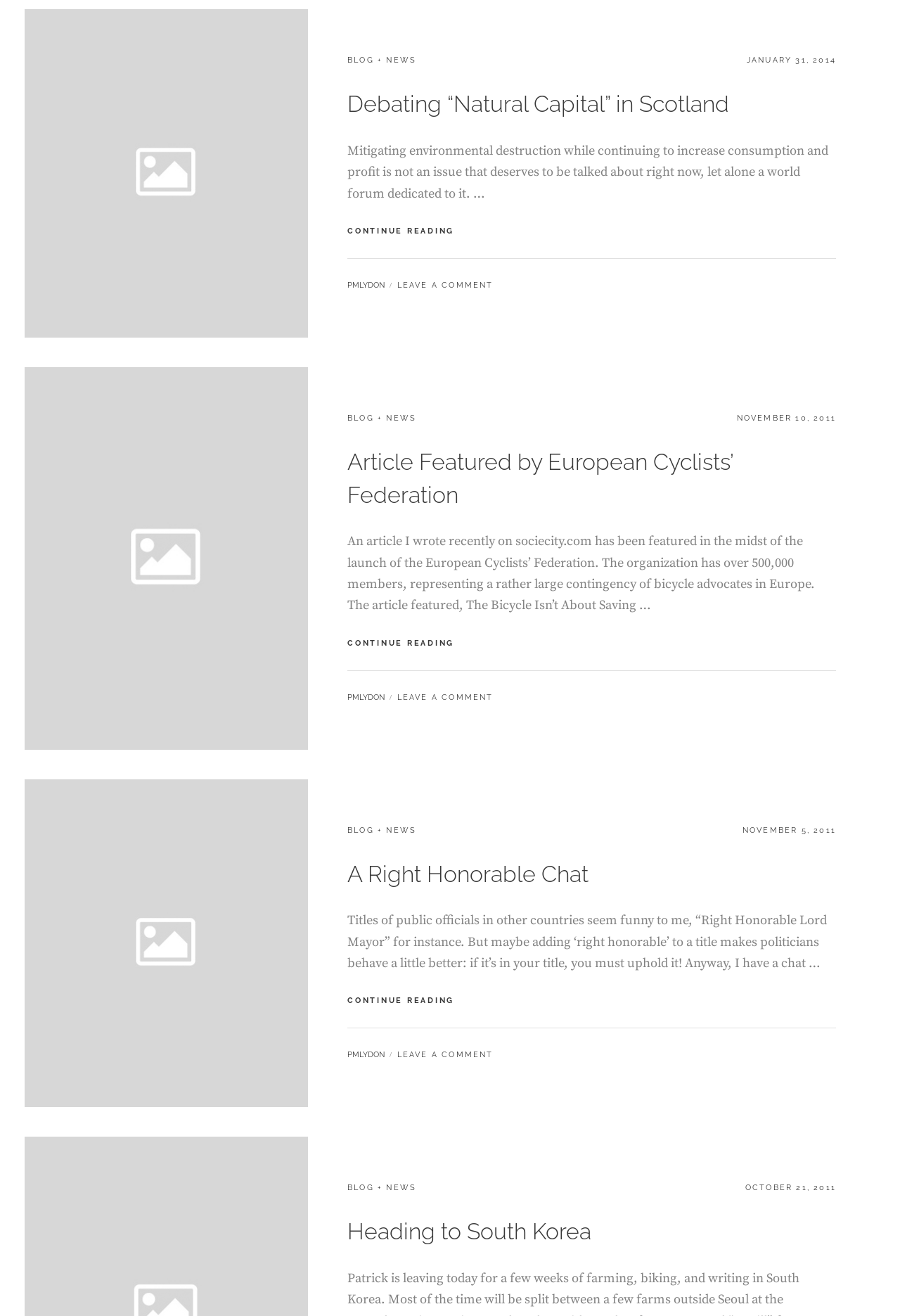Pinpoint the bounding box coordinates of the element that must be clicked to accomplish the following instruction: "Read more about 'A Right Honorable Chat'". The coordinates should be in the format of four float numbers between 0 and 1, i.e., [left, top, right, bottom].

[0.386, 0.652, 0.925, 0.677]